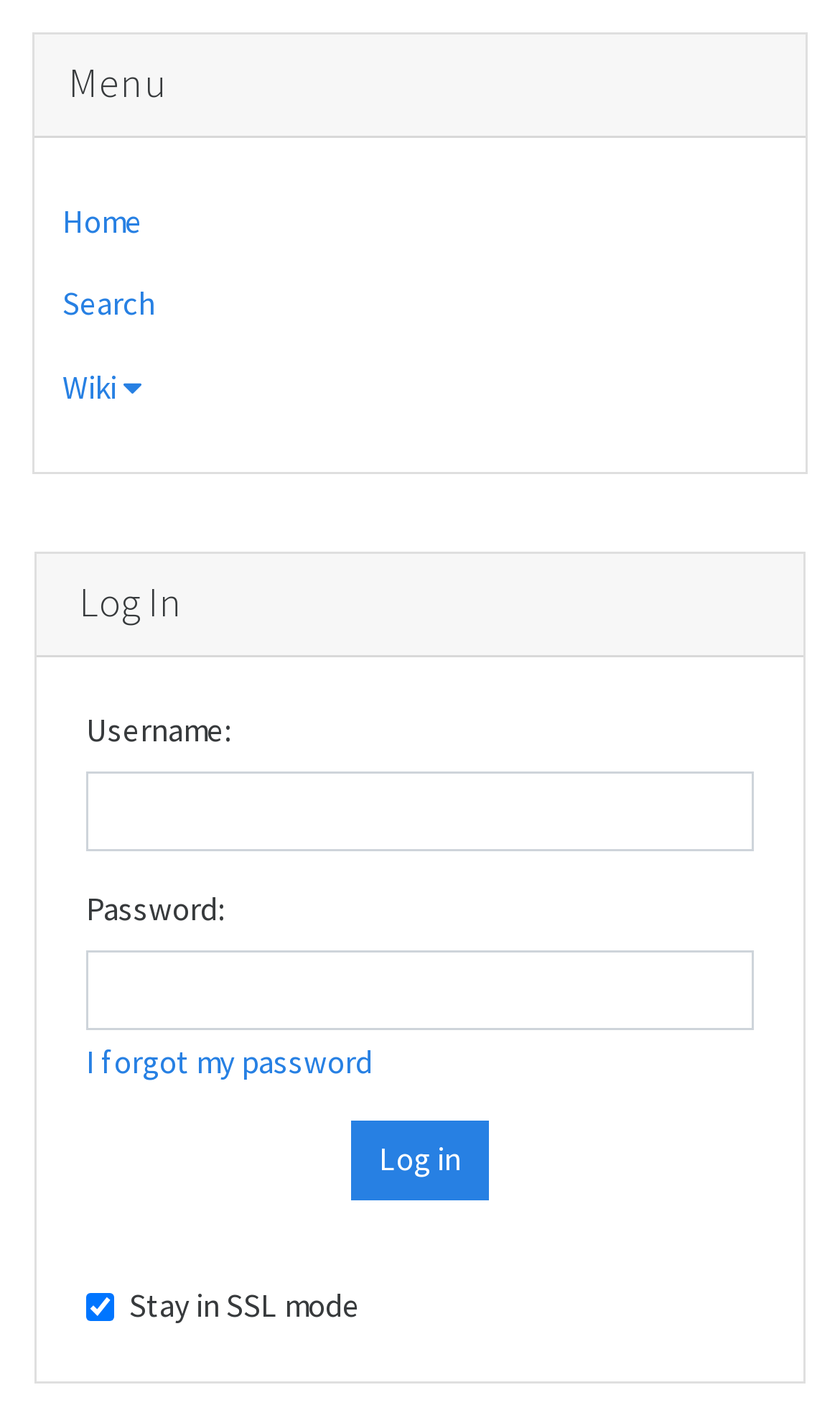Please identify the bounding box coordinates of the element's region that should be clicked to execute the following instruction: "Forgot your password". The bounding box coordinates must be four float numbers between 0 and 1, i.e., [left, top, right, bottom].

[0.103, 0.732, 0.444, 0.766]